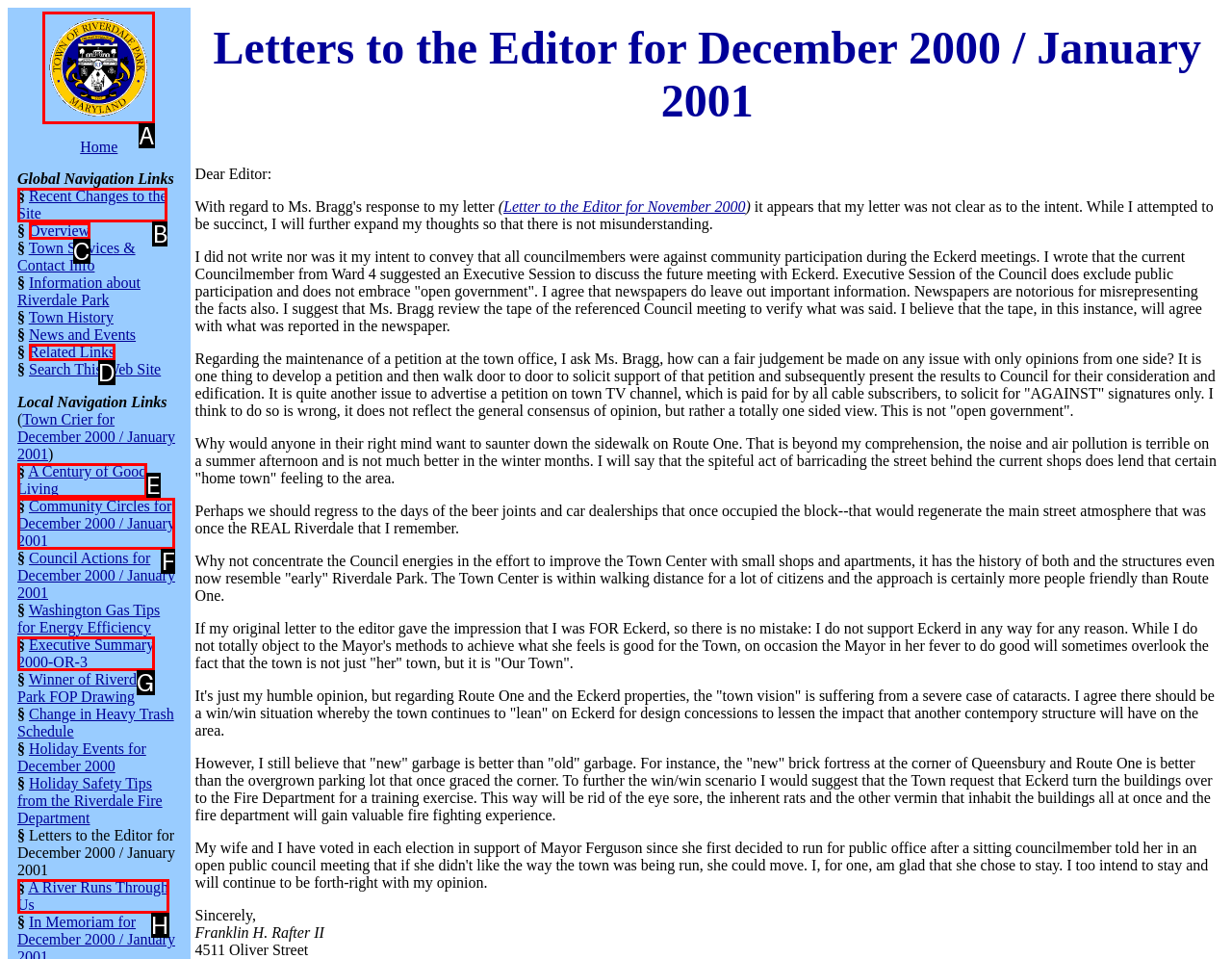Which option should be clicked to execute the task: Click on the townseal picture?
Reply with the letter of the chosen option.

A